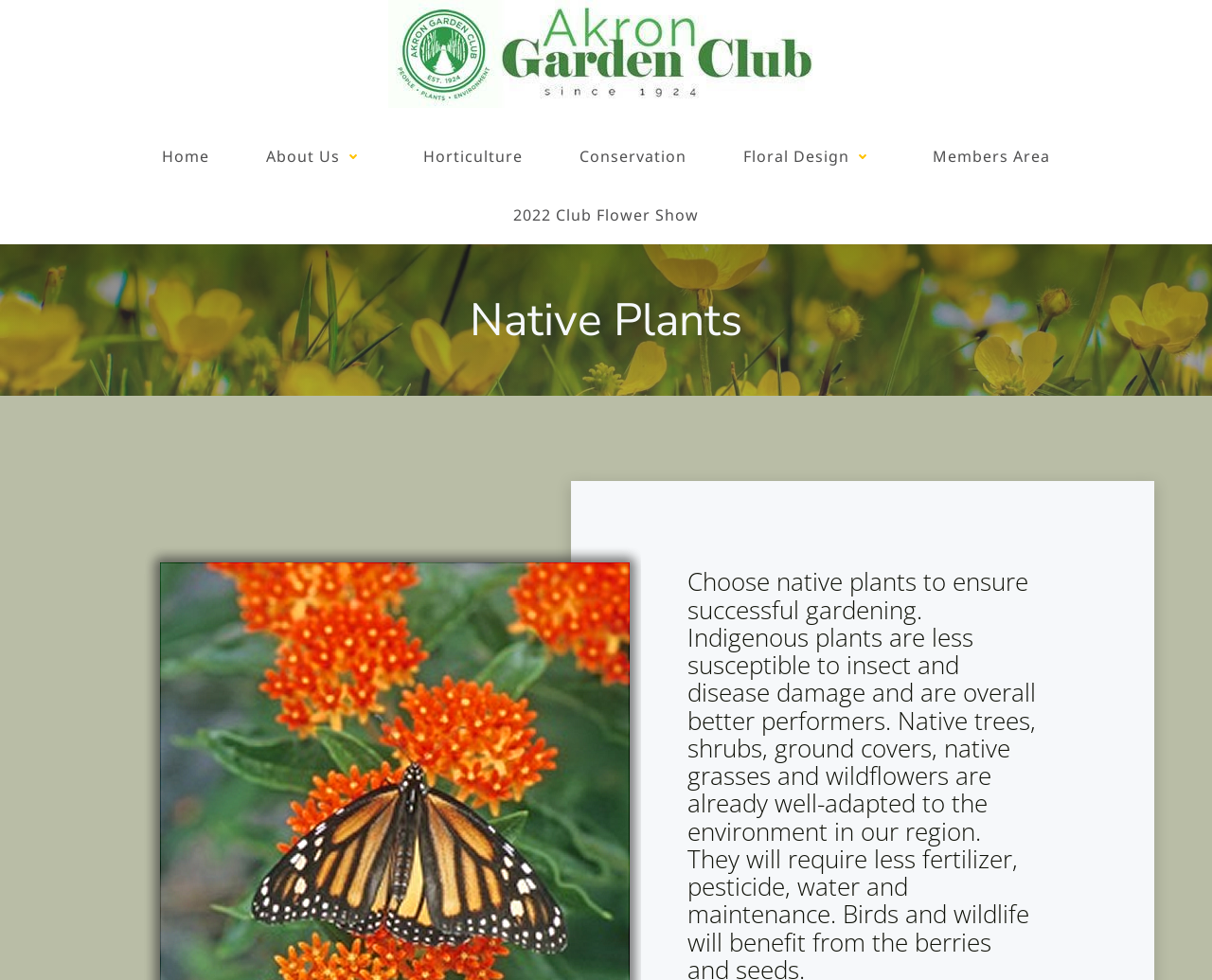Generate a thorough caption detailing the webpage content.

The webpage is about the Akron Garden Club, specifically focusing on native plants. At the top, there is a navigation menu with six links: "Home", "About Us", "Horticulture", "Conservation", "Floral Design", and "Members Area", arranged horizontally from left to right. Below the navigation menu, there is a prominent link "2022 Club Flower Show" positioned slightly above the center of the page. The main content of the page is likely to discuss the benefits of choosing native plants for successful gardening, including their lower susceptibility to insect and disease damage and overall better performance.